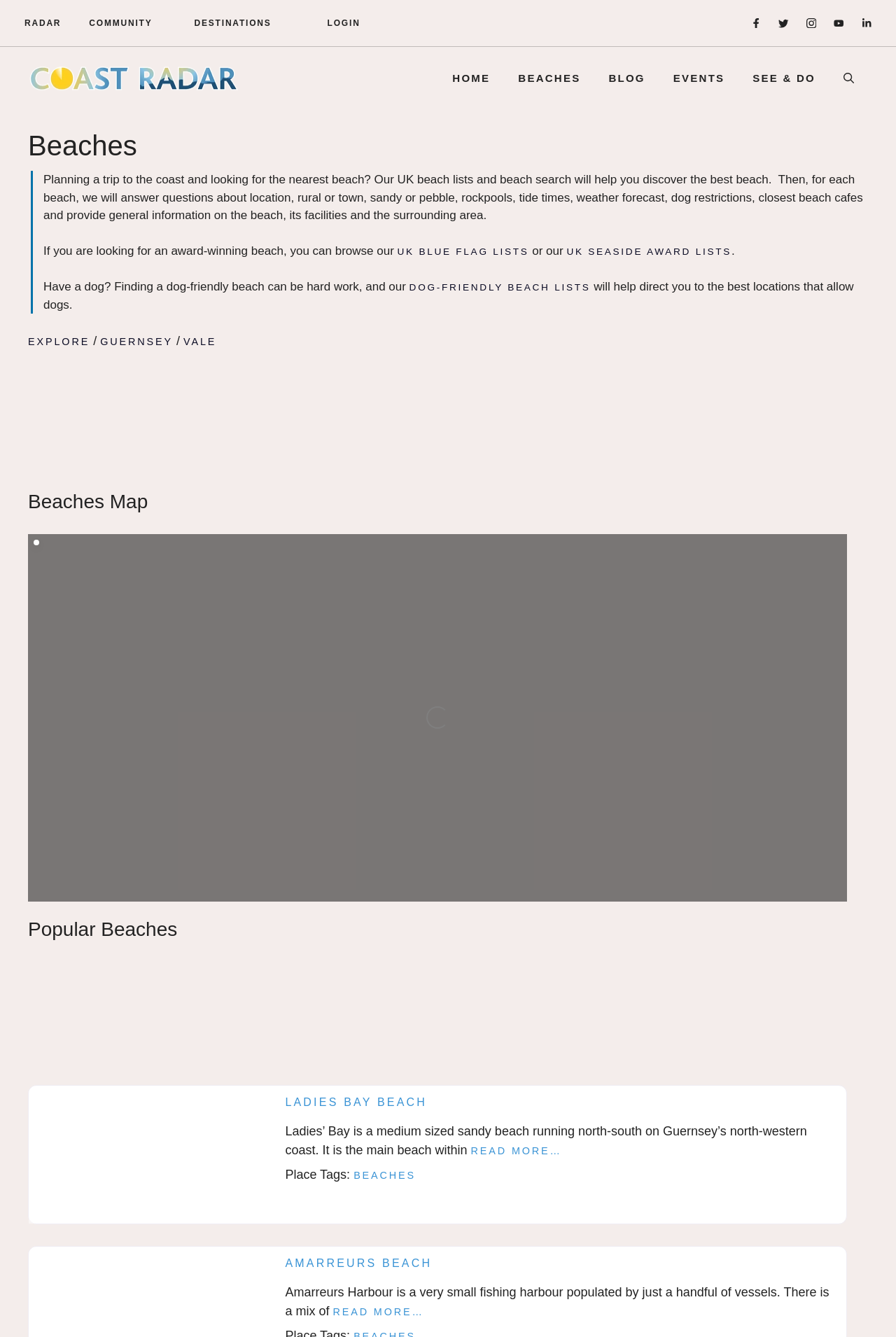Explain in detail what you observe on this webpage.

This webpage is about finding beaches in Vale, with a focus on providing information to help users plan their trip to the coast. At the top, there are several links to different sections of the website, including "RADAR", "COMMUNITY", "DESTINATIONS", and "LOGIN". On the right side, there are social media links to Facebook, Twitter, and Instagram.

Below the top navigation, there is a banner with a link to "Coast Radar" and an image. Next to it, there is a primary navigation menu with links to "HOME", "BEACHES", "BLOG", "EVENTS", and "SEE & DO". On the right side of the navigation menu, there is a button to open a search function.

The main content of the page starts with a heading that says "Beaches" and a paragraph of text that explains the purpose of the website. The text describes how the website can help users find the best beach, including information about location, rural or town, sandy or pebble, rockpools, tide times, weather forecast, dog restrictions, and general information about the beach and its facilities.

Below the introductory text, there are links to "UK BLUE FLAG LISTS" and "UK SEASIDE AWARD LISTS", which allow users to browse award-winning beaches. There is also a section about dog-friendly beaches, with a link to "DOG-FRIENDLY BEACH LISTS".

Next, there is a link to "EXPLORE" and a dropdown menu with options to explore different locations, including Guernsey and Vale. Below this, there is a map section with a heading that says "Beaches Map". The map is currently loading, with a status message that says "Loading...".

Below the map, there is a section with a heading that says "Popular Beaches". This section lists several beaches, including Ladies Bay Beach and Amarreurs Beach. Each beach has a link to more information, including a description of the beach and its facilities. There are also links to read more about each beach and to view related tags, such as "BEACHES".